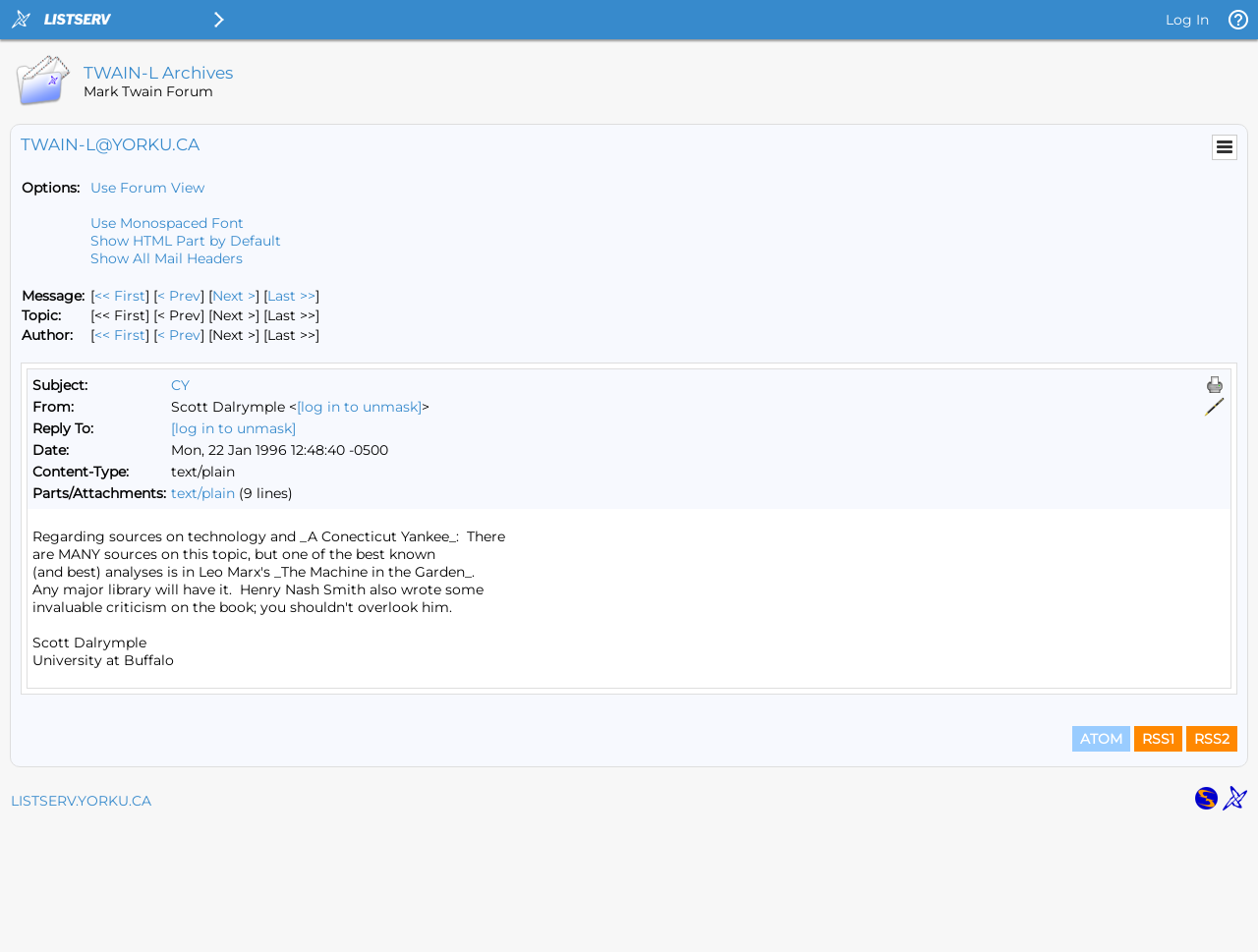What is the topic of the message?
Please answer the question with as much detail and depth as you can.

The topic of the message can be inferred from the text of the message, which mentions 'A Conecticut Yankee' and discusses sources on technology related to the book.